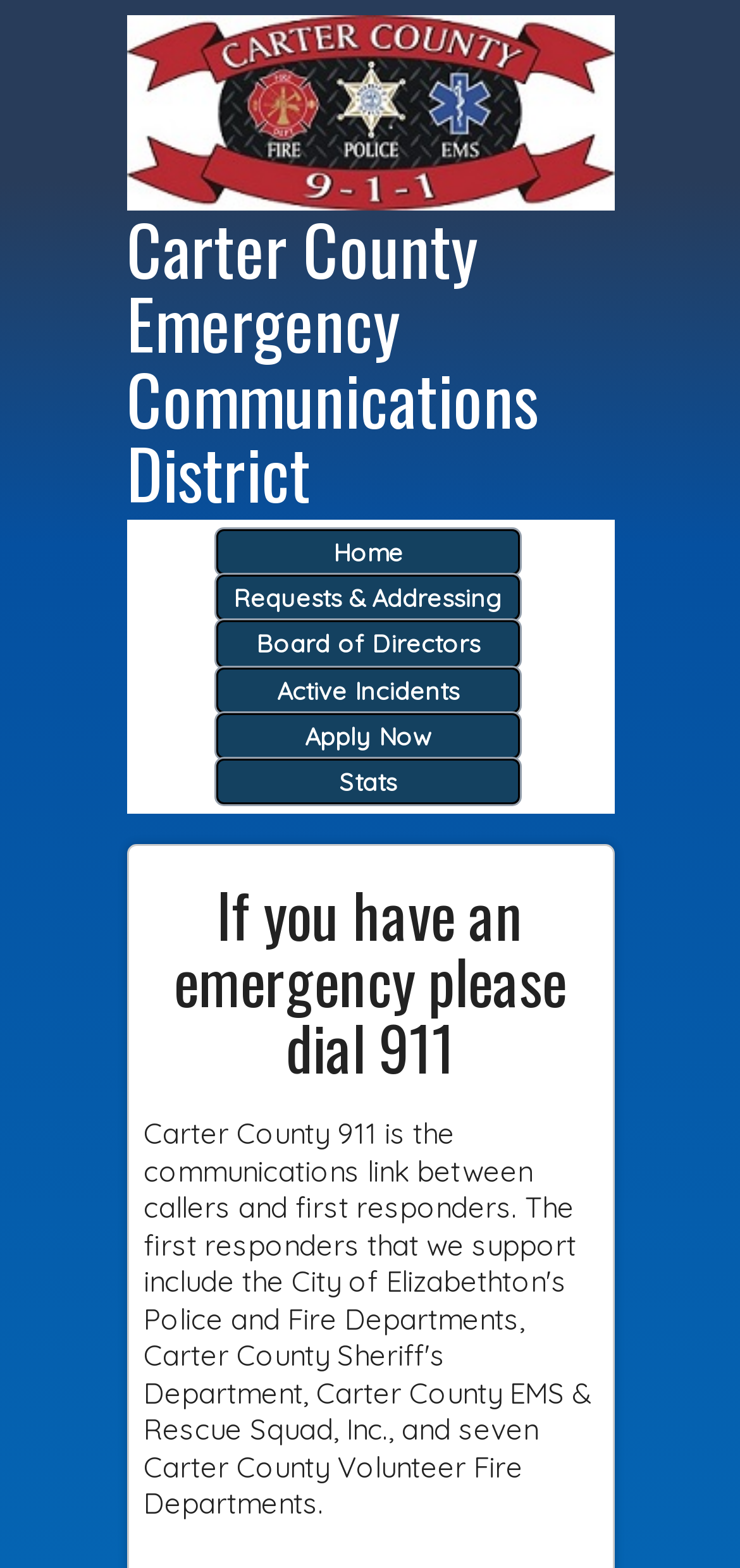Locate the bounding box of the UI element with the following description: "Home".

[0.292, 0.337, 0.703, 0.367]